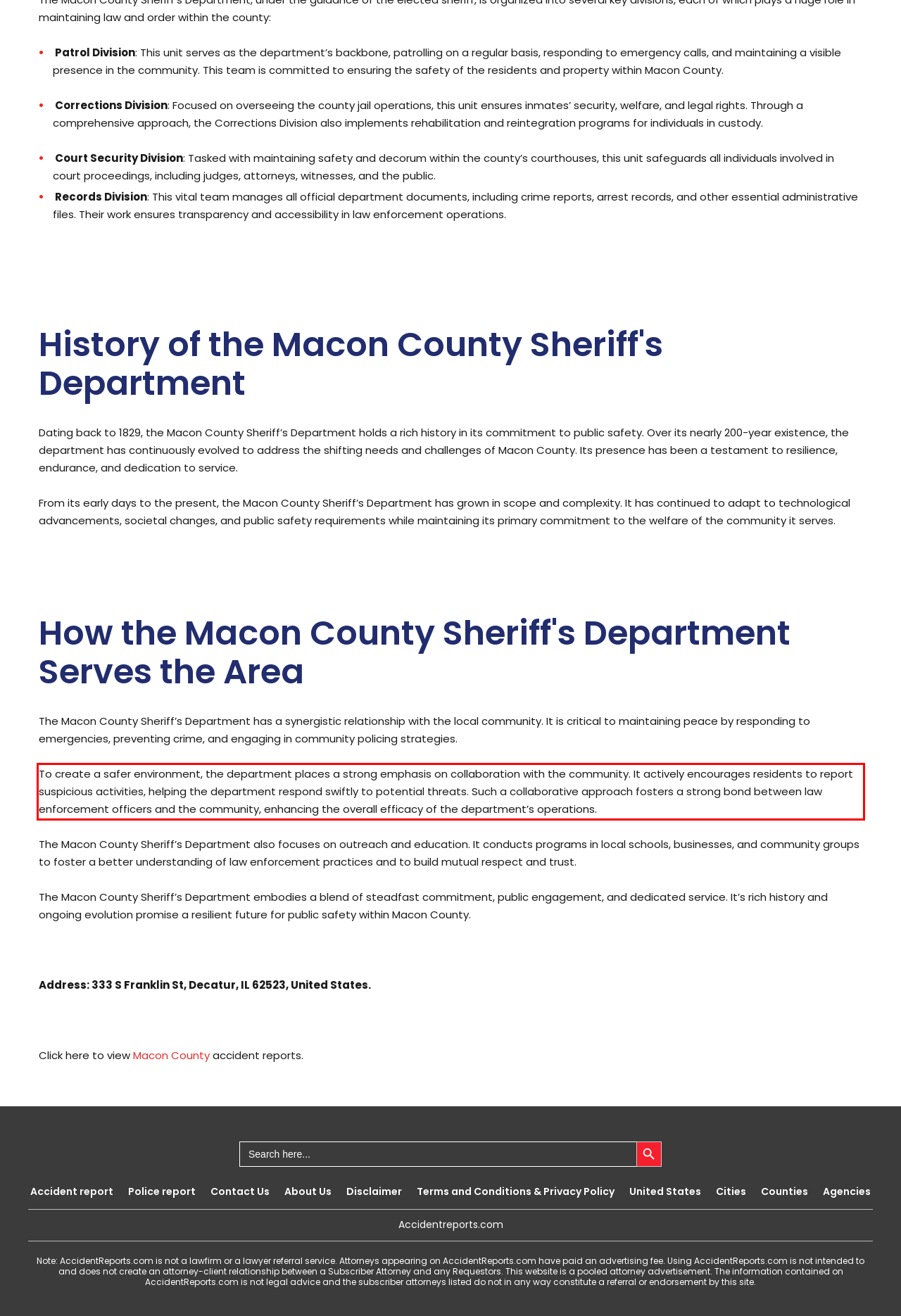Using the provided screenshot of a webpage, recognize and generate the text found within the red rectangle bounding box.

To create a safer environment, the department places a strong emphasis on collaboration with the community. It actively encourages residents to report suspicious activities, helping the department respond swiftly to potential threats. Such a collaborative approach fosters a strong bond between law enforcement officers and the community, enhancing the overall efficacy of the department’s operations.